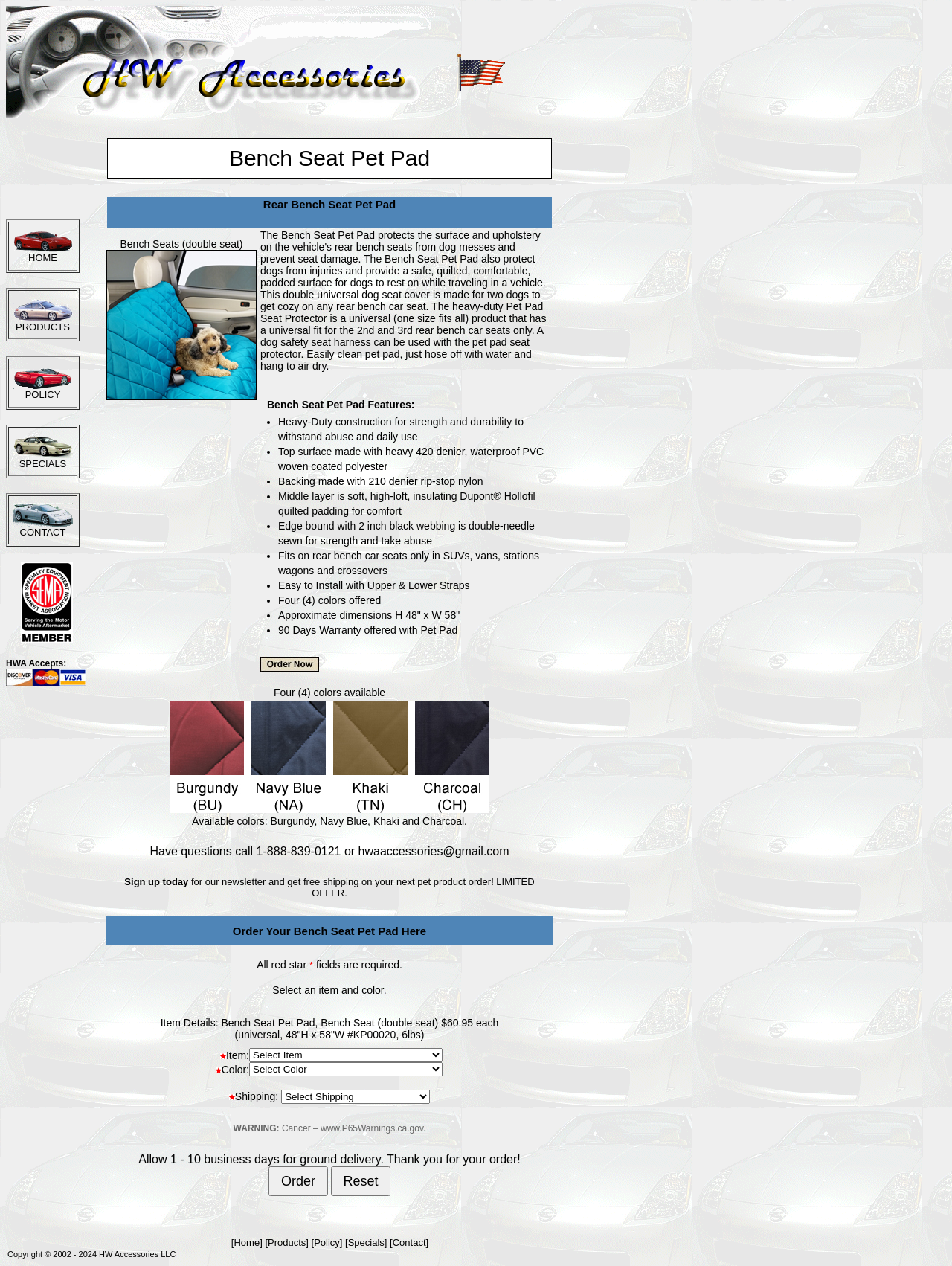Find and specify the bounding box coordinates that correspond to the clickable region for the instruction: "Learn about cat care and advice".

None